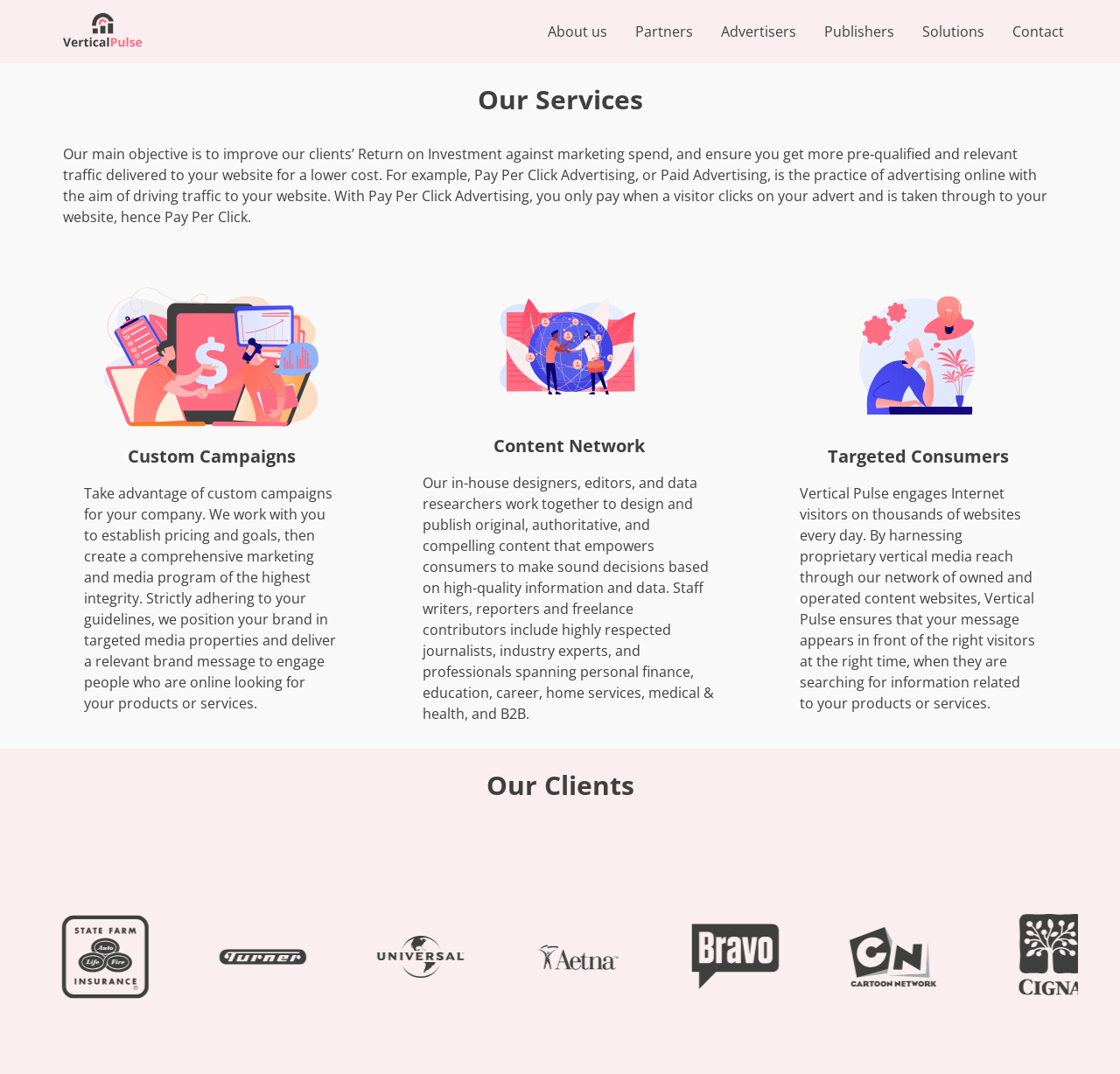Please determine the bounding box coordinates, formatted as (top-left x, top-left y, bottom-right x, bottom-right y), with all values as floating point numbers between 0 and 1. Identify the bounding box of the region described as: Publishers

[0.736, 0.011, 0.798, 0.047]